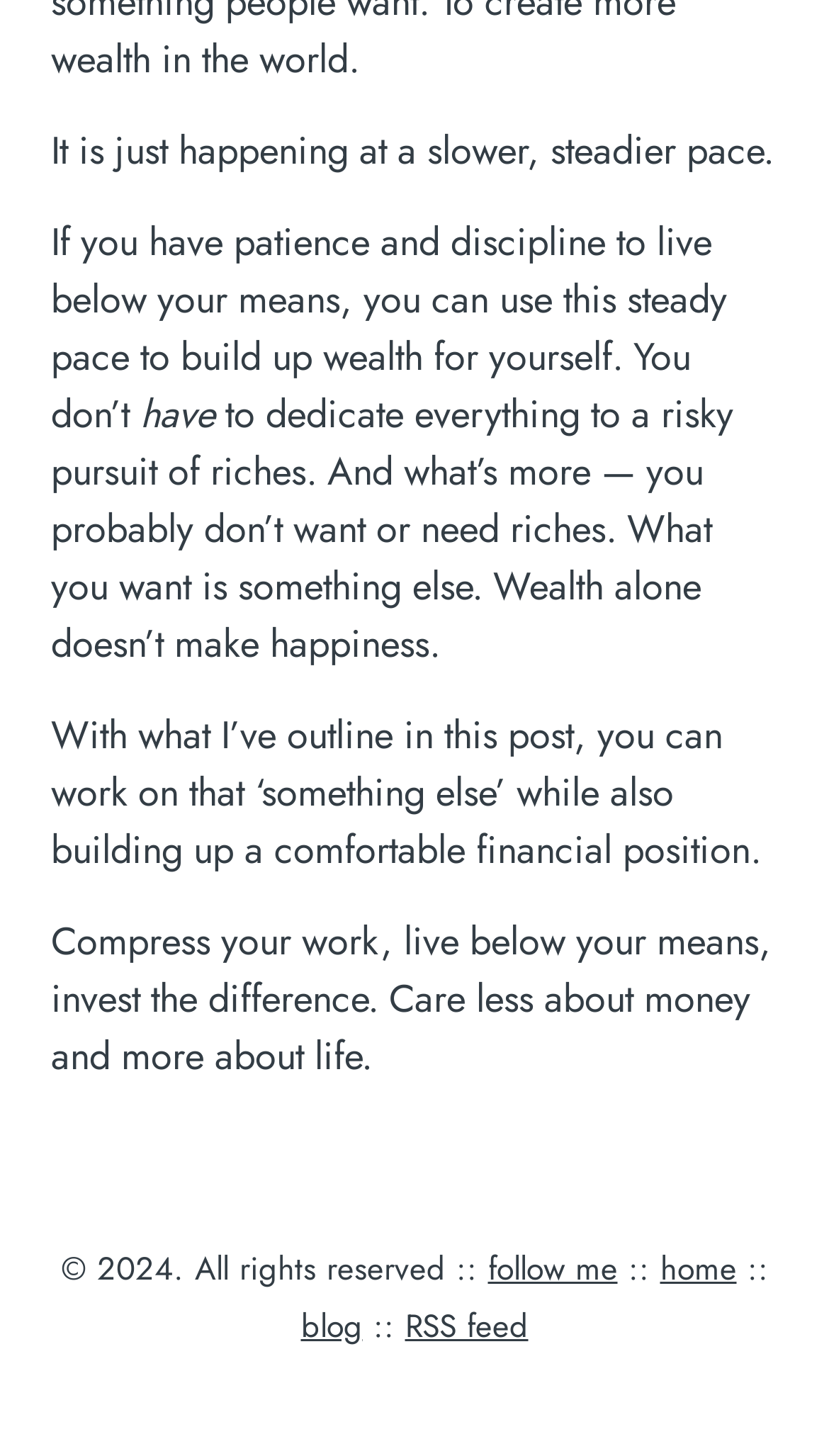Use one word or a short phrase to answer the question provided: 
What is the author's advice for achieving financial comfort?

Compress work, live below means, invest